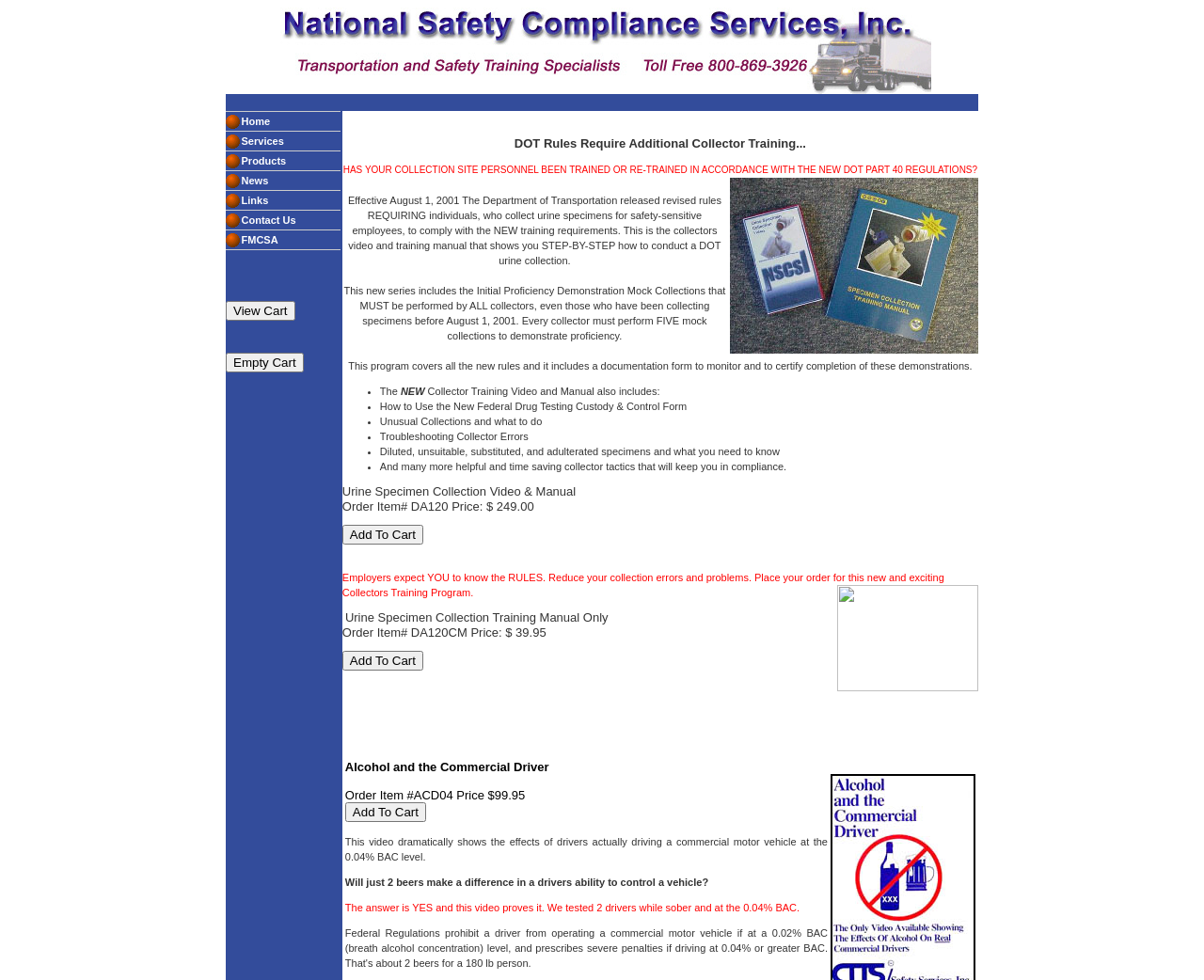Determine the bounding box coordinates for the UI element described. Format the coordinates as (top-left x, top-left y, bottom-right x, bottom-right y) and ensure all values are between 0 and 1. Element description: Services

[0.2, 0.138, 0.236, 0.15]